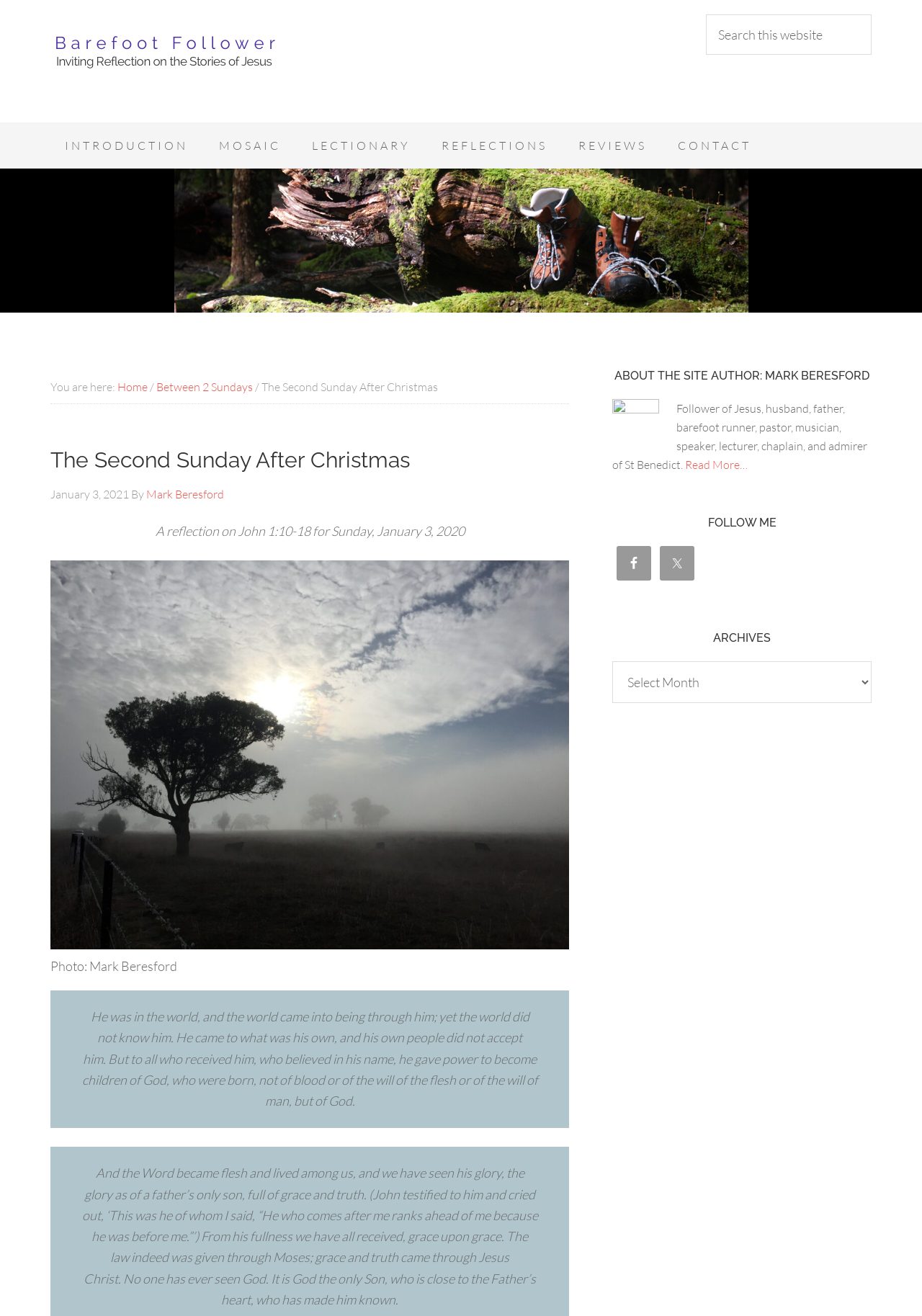Can you find and provide the main heading text of this webpage?

The Second Sunday After Christmas